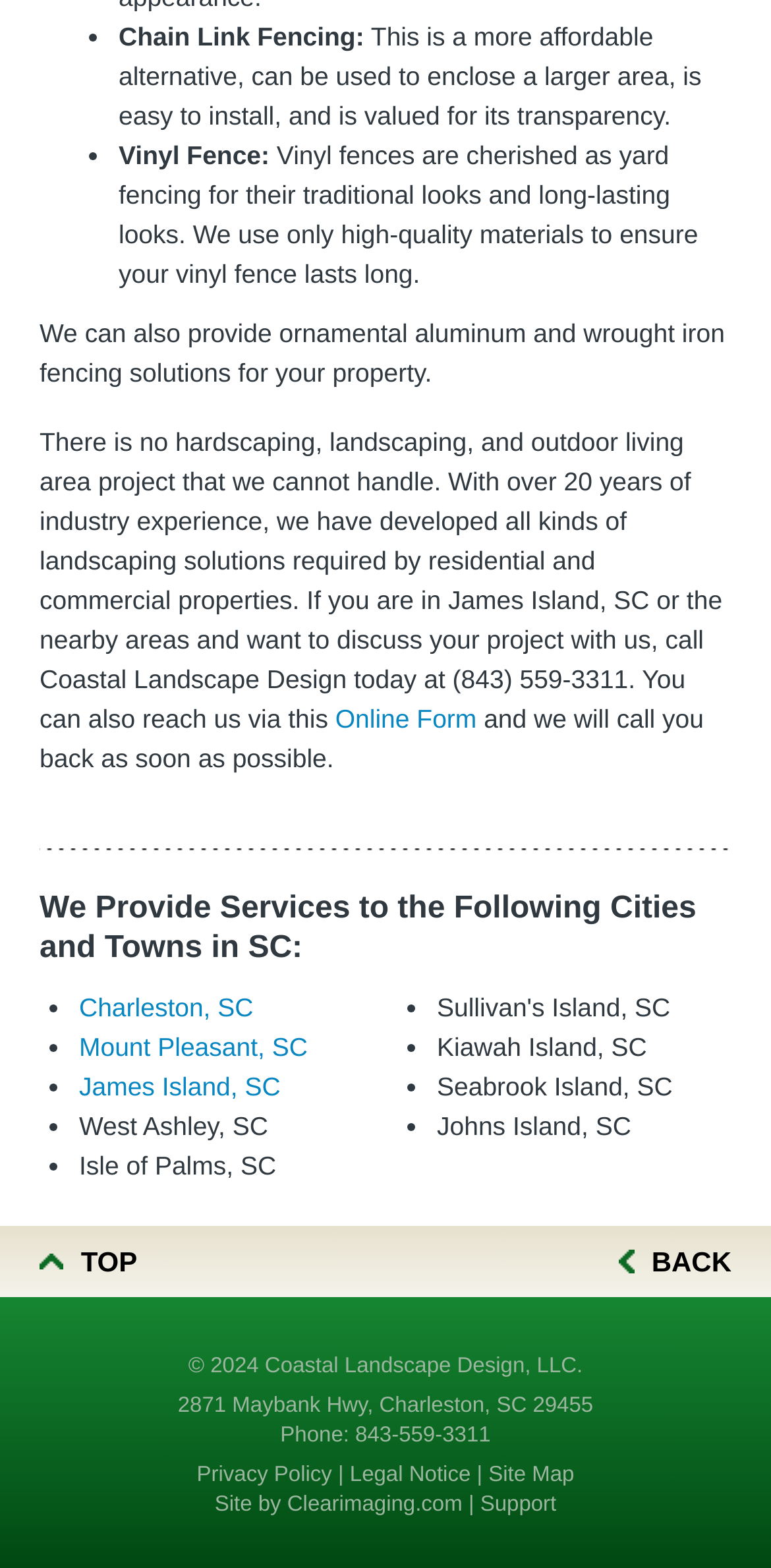Please respond to the question with a concise word or phrase:
What is the address of Coastal Landscape Design?

2871 Maybank Hwy, Charleston, SC 29455